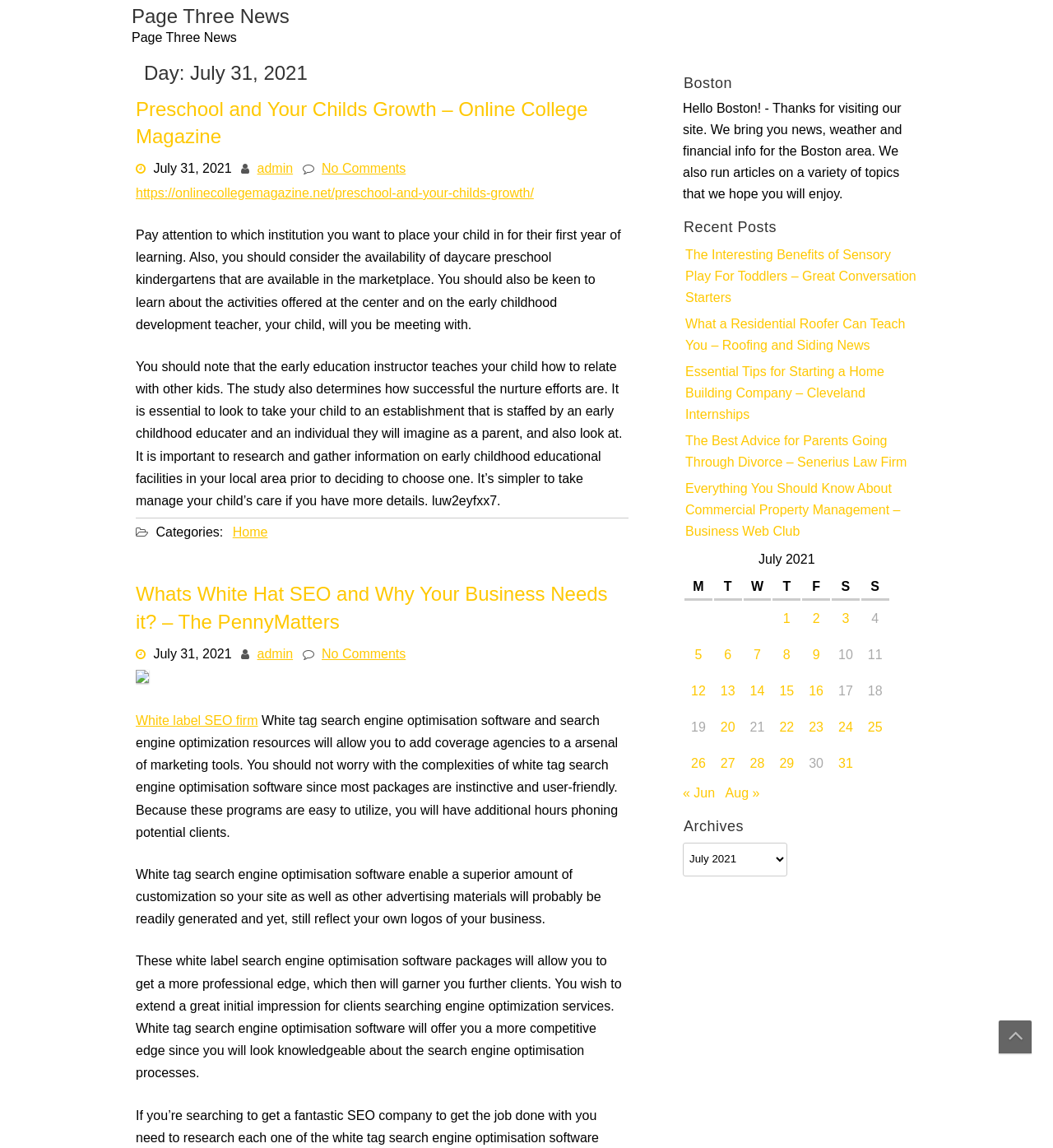What is the date of the first article?
Using the information from the image, give a concise answer in one word or a short phrase.

July 31, 2021